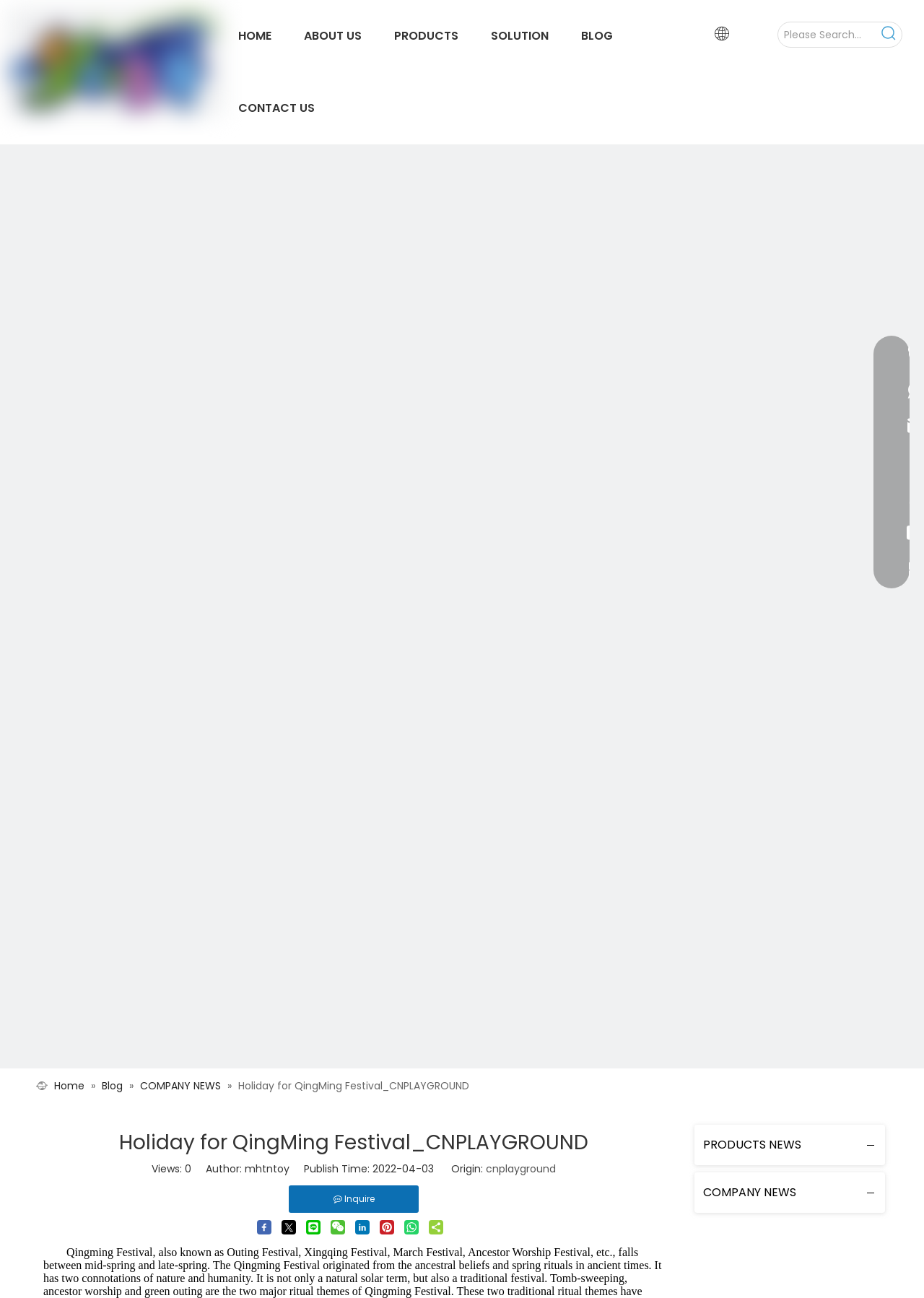Please determine the bounding box coordinates of the area that needs to be clicked to complete this task: 'Inquire about products'. The coordinates must be four float numbers between 0 and 1, formatted as [left, top, right, bottom].

[0.312, 0.913, 0.453, 0.934]